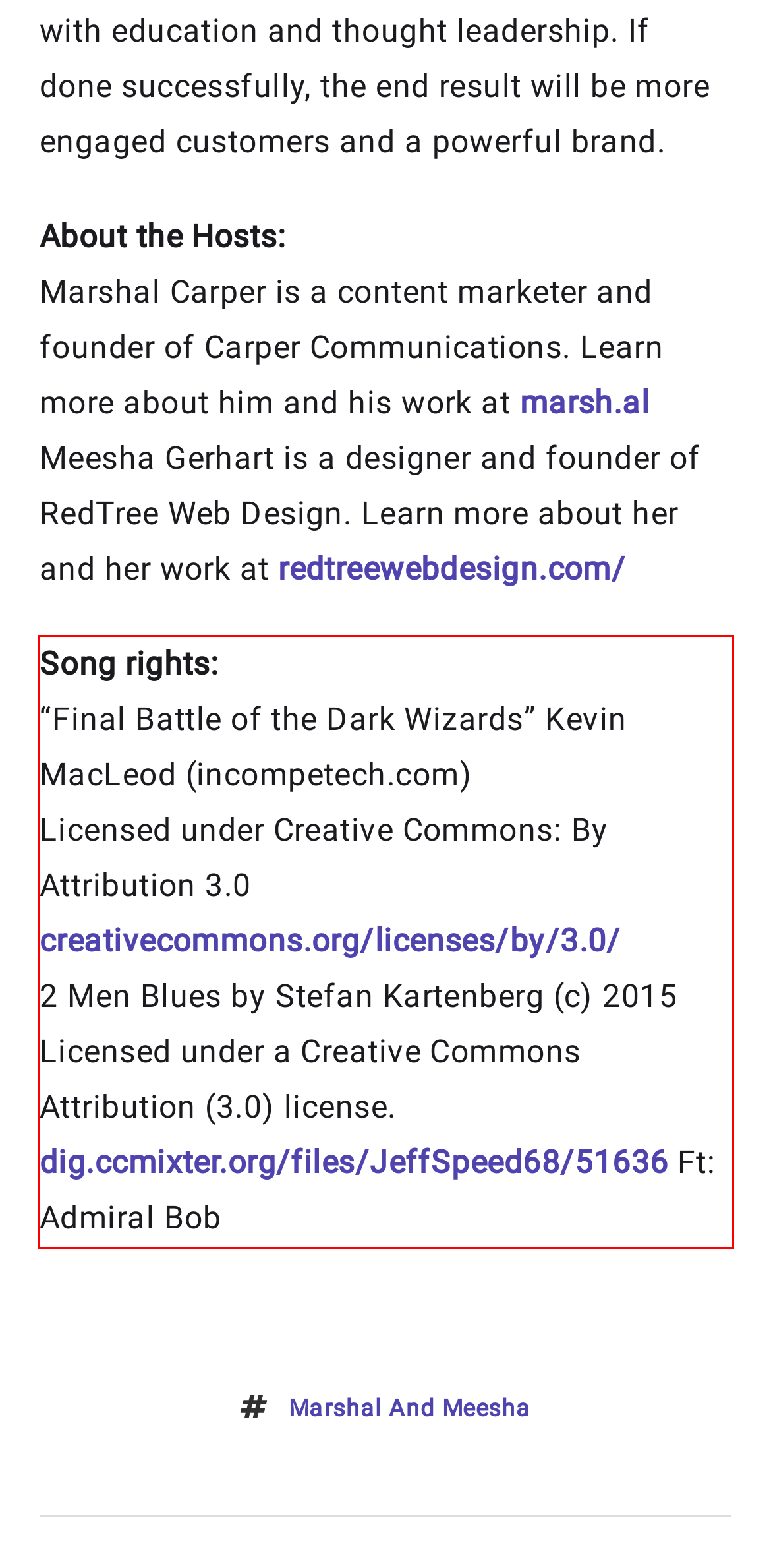Please look at the webpage screenshot and extract the text enclosed by the red bounding box.

Song rights: “Final Battle of the Dark Wizards” Kevin MacLeod (incompetech.com) Licensed under Creative Commons: By Attribution 3.0 creativecommons.org/licenses/by/3.0/ 2 Men Blues by Stefan Kartenberg (c) 2015 Licensed under a Creative Commons Attribution (3.0) license. dig.ccmixter.org/files/JeffSpeed68/51636 Ft: Admiral Bob